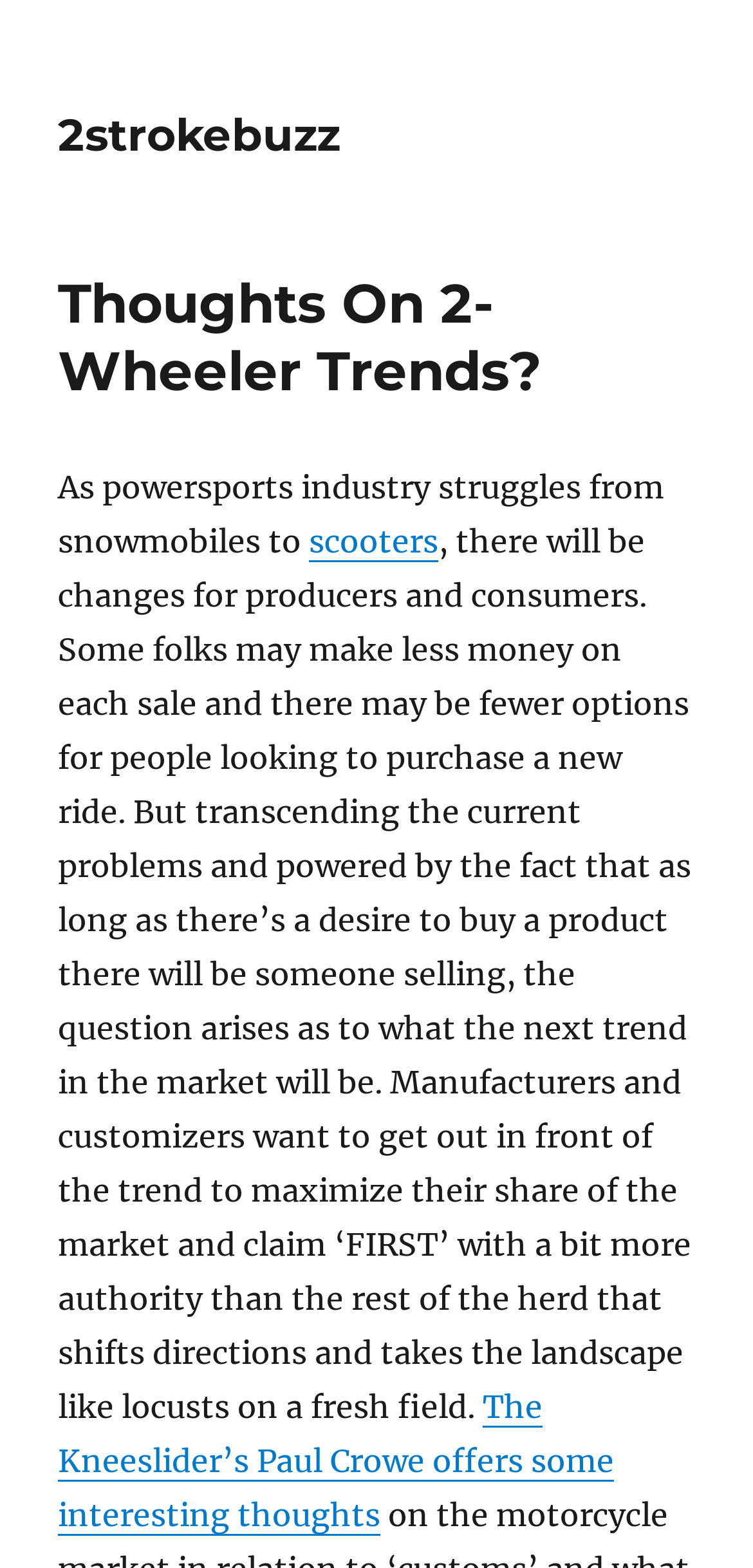What is the title or heading displayed on the webpage?

Thoughts On 2-Wheeler Trends?